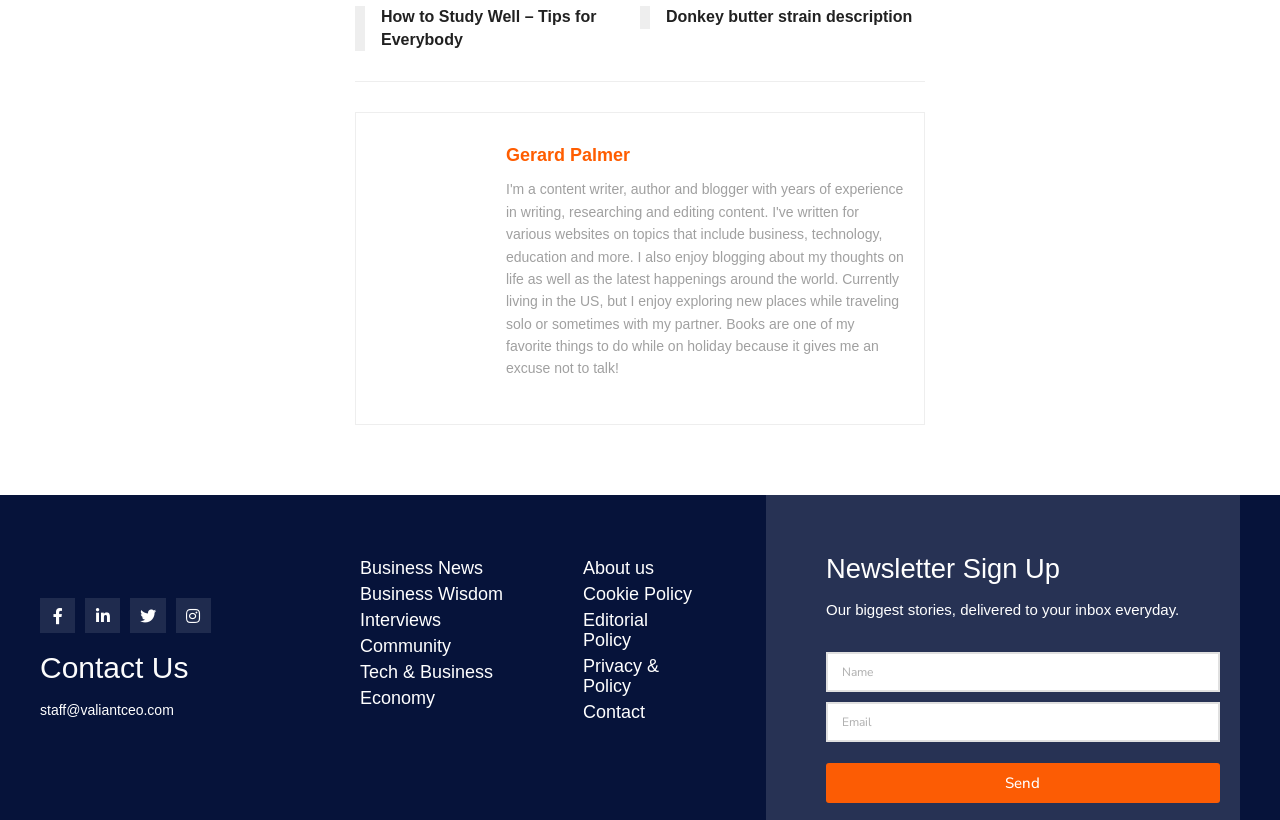What is the purpose of the form at the bottom right?
Answer the question with a single word or phrase, referring to the image.

Newsletter Sign Up